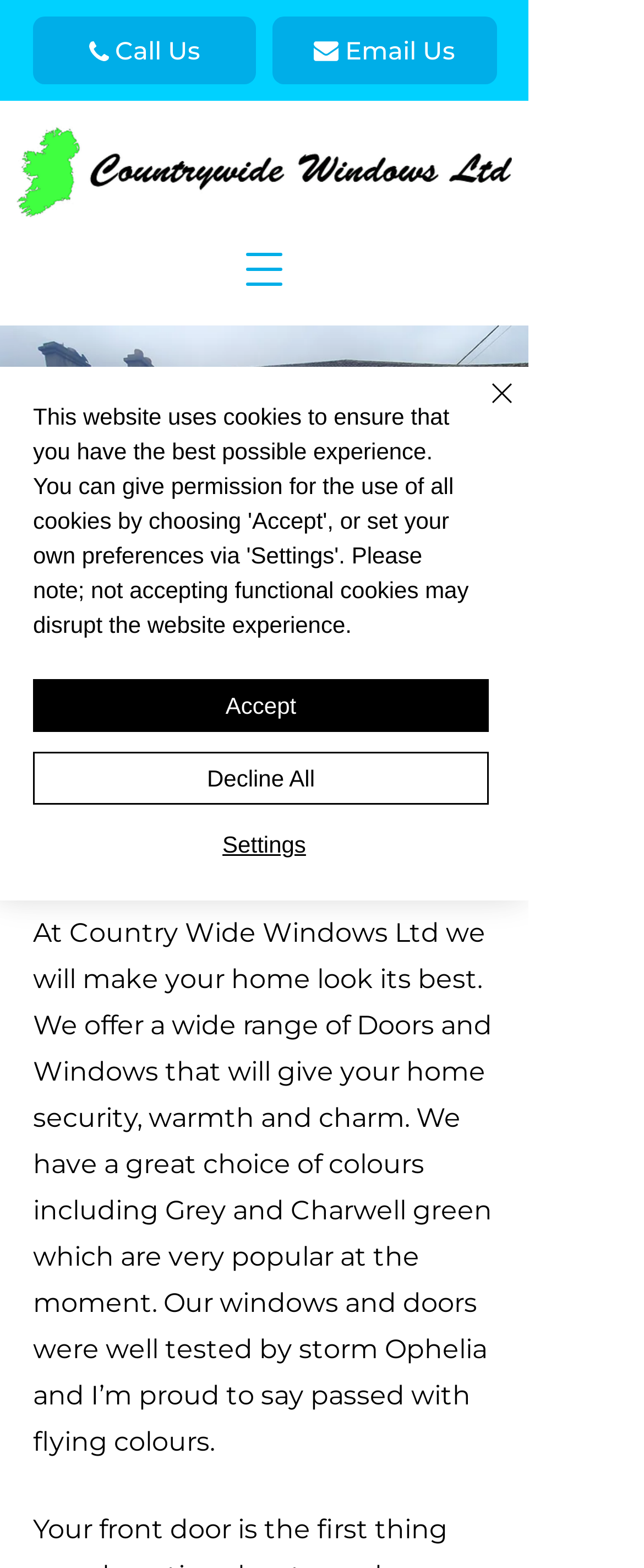Extract the bounding box coordinates for the described element: "aria-label="Open navigation menu"". The coordinates should be represented as four float numbers between 0 and 1: [left, top, right, bottom].

[0.346, 0.145, 0.474, 0.198]